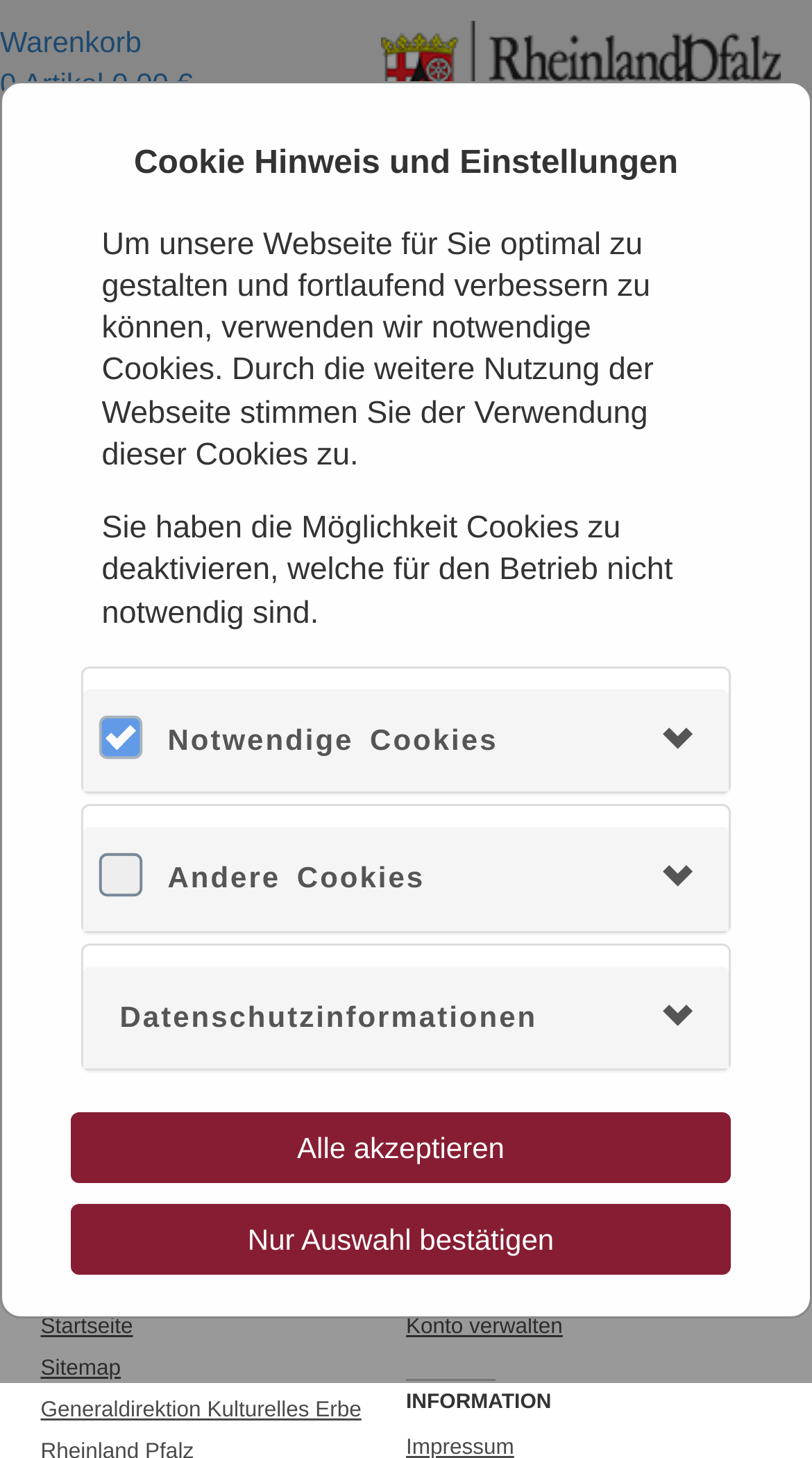Determine the bounding box coordinates for the area you should click to complete the following instruction: "Search for something".

[0.038, 0.236, 0.712, 0.284]